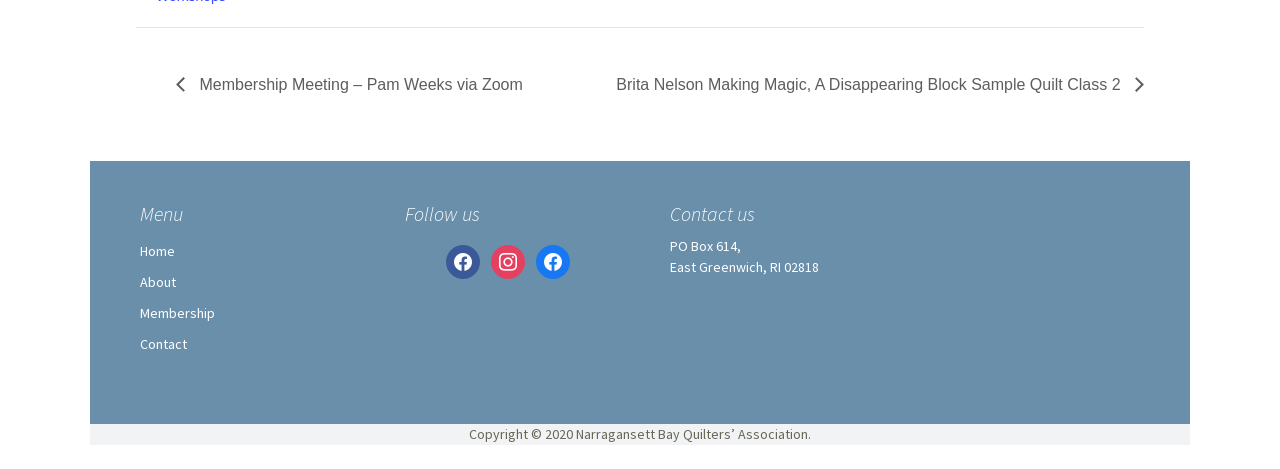Please provide the bounding box coordinate of the region that matches the element description: About. Coordinates should be in the format (top-left x, top-left y, bottom-right x, bottom-right y) and all values should be between 0 and 1.

[0.109, 0.582, 0.138, 0.62]